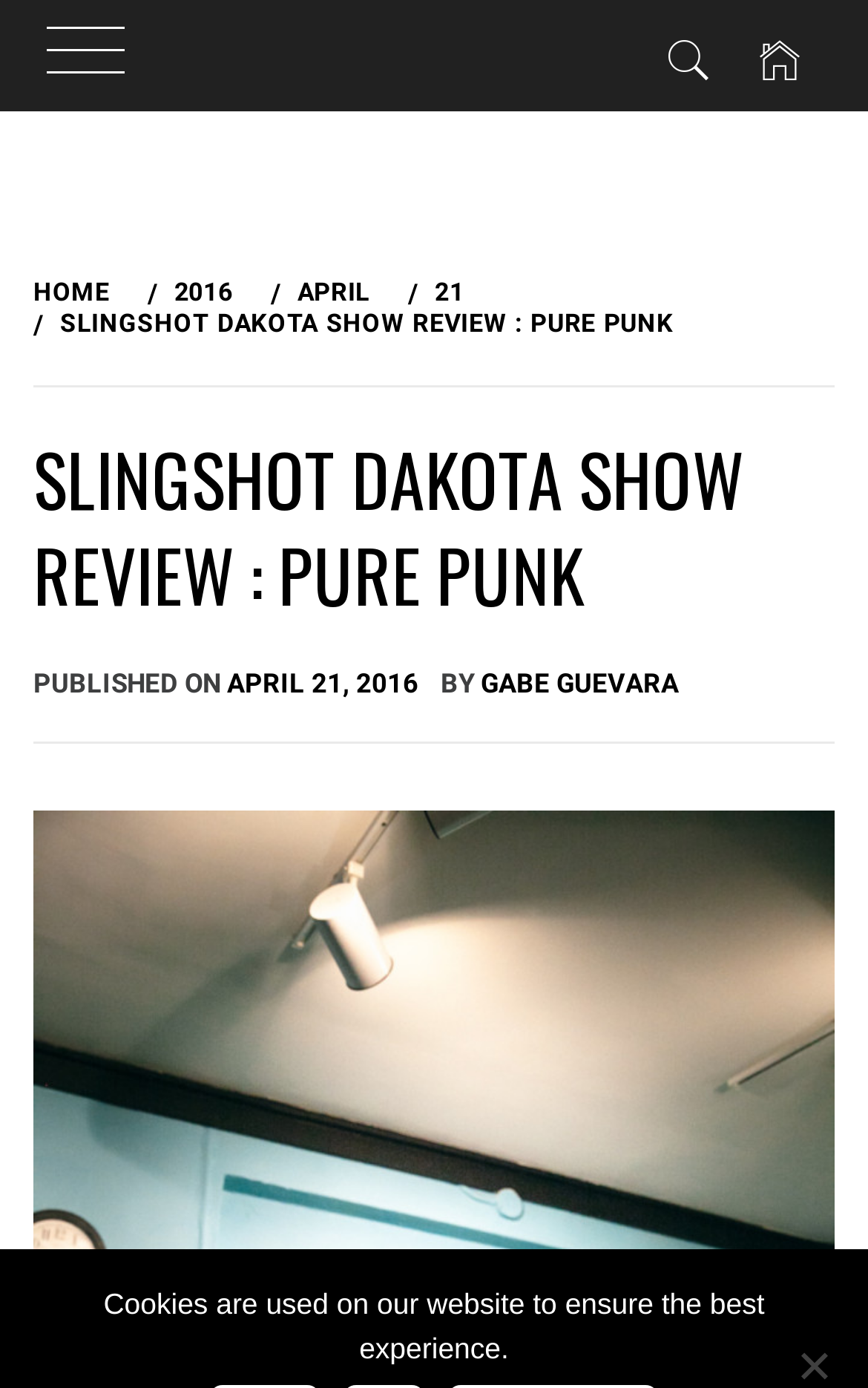Identify the bounding box coordinates necessary to click and complete the given instruction: "read show review".

[0.038, 0.311, 0.962, 0.448]